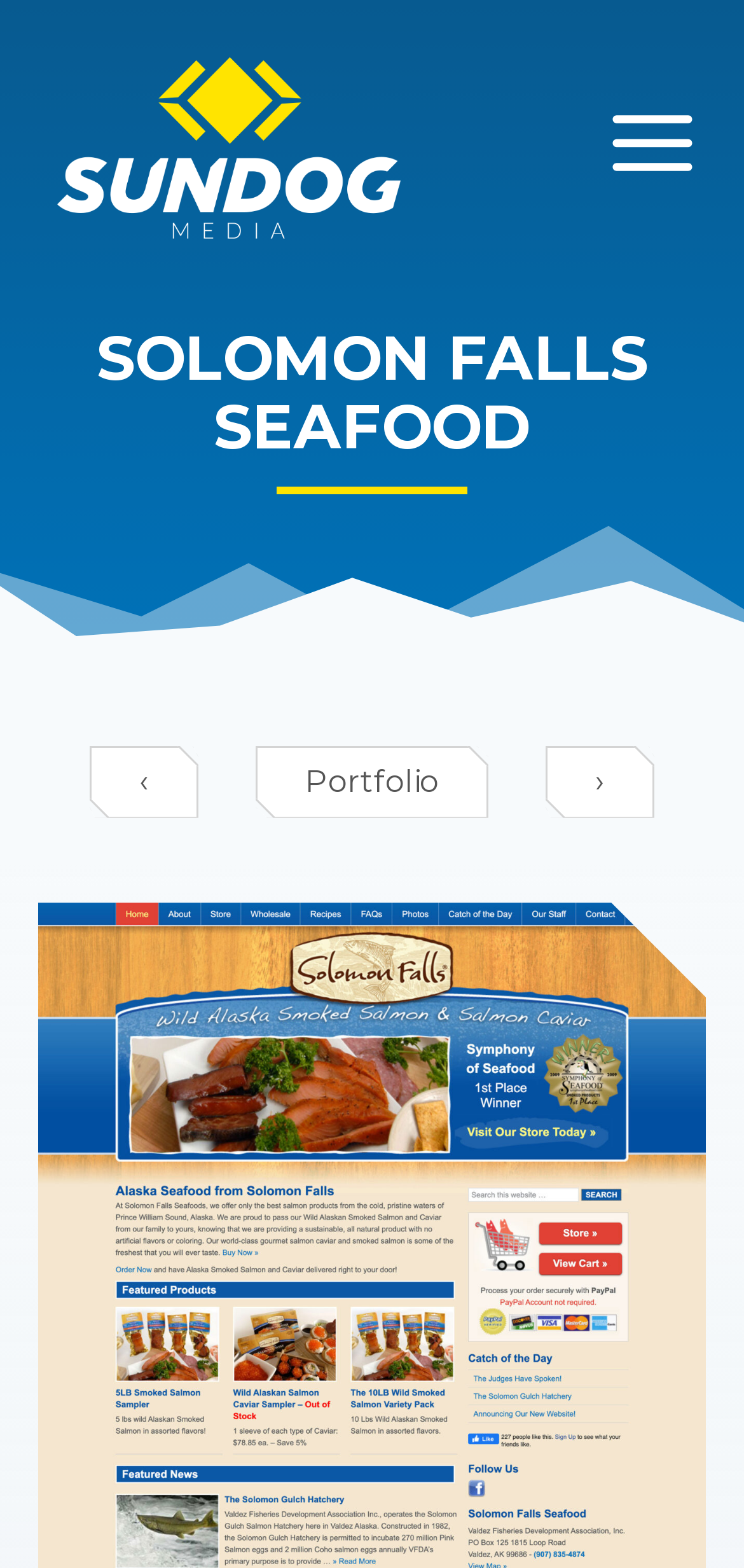Generate an in-depth caption that captures all aspects of the webpage.

The webpage is about Solomon Falls Seafoods, announcing their new website. At the top left corner, there is a Sundog Media logo, which is an image linked to the Sundog Media website. Next to the logo, there is a heading that reads "SOLOMON FALLS SEAFOOD" in a prominent font size. 

Below the heading, there is a horizontal separator line that divides the top section from the rest of the page. 

To the right of the separator line, there are three links: a previous page link "‹", a "Portfolio" link, and a next page link "›". These links are aligned horizontally and are positioned near the top of the page.

At the top right corner, there is an "Open menu" button that can be expanded to reveal more options. 

At the bottom right corner, there is a "Scroll to top" button that allows users to quickly navigate back to the top of the page.